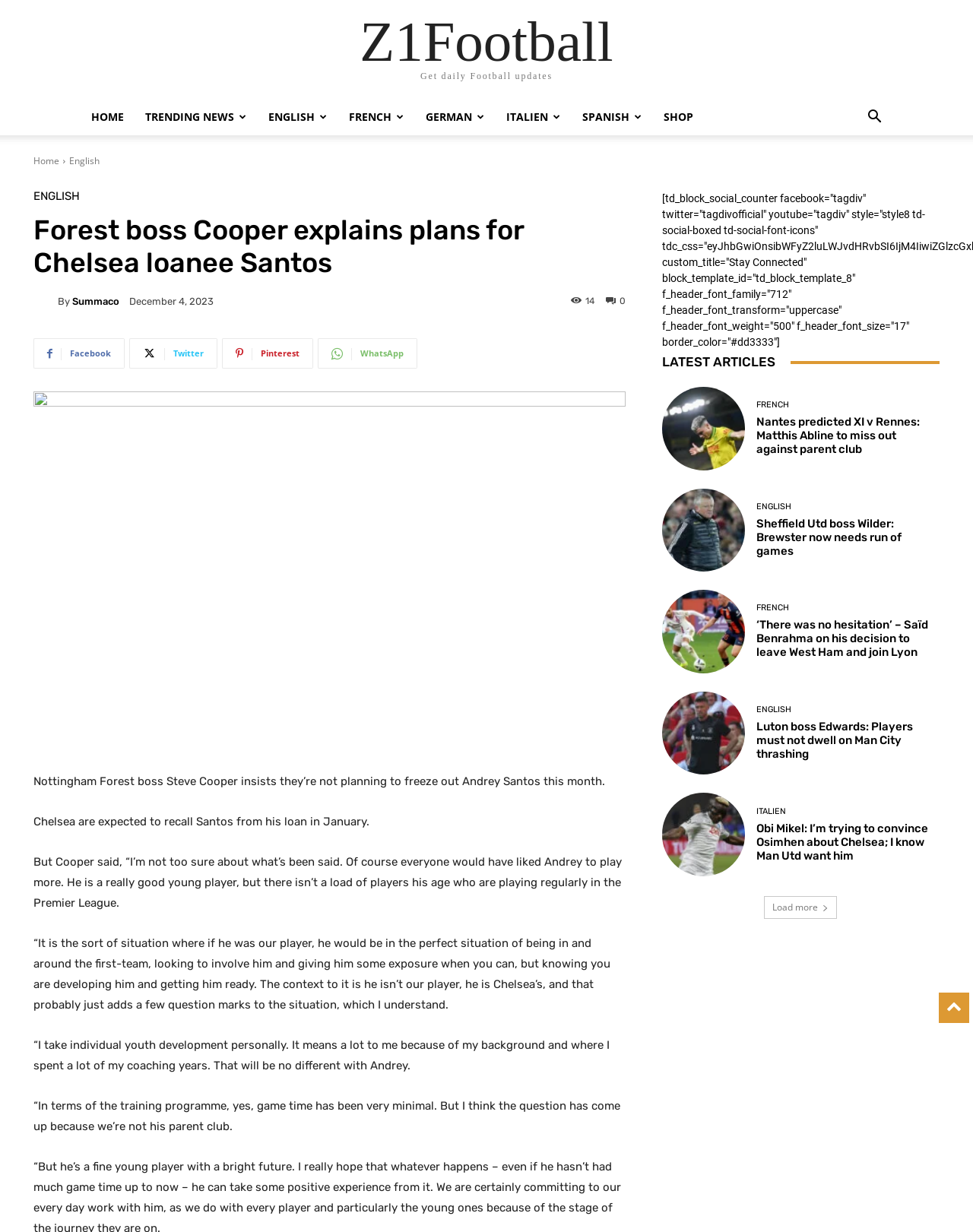Extract the main heading text from the webpage.

Forest boss Cooper explains plans for Chelsea loanee Santos